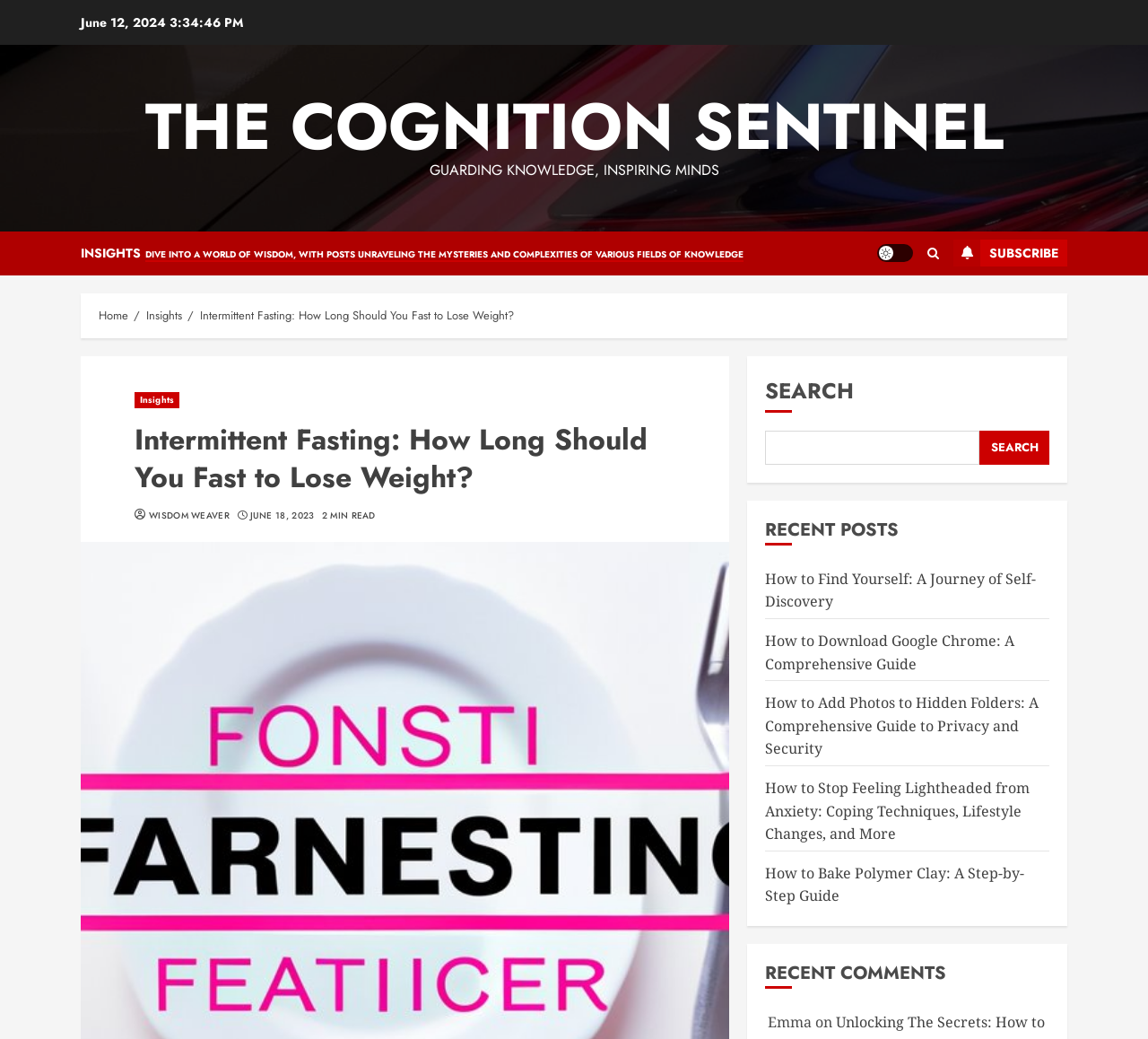Locate the bounding box coordinates of the element that needs to be clicked to carry out the instruction: "Click on the 'THE COGNITION SENTINEL' link". The coordinates should be given as four float numbers ranging from 0 to 1, i.e., [left, top, right, bottom].

[0.126, 0.077, 0.874, 0.167]